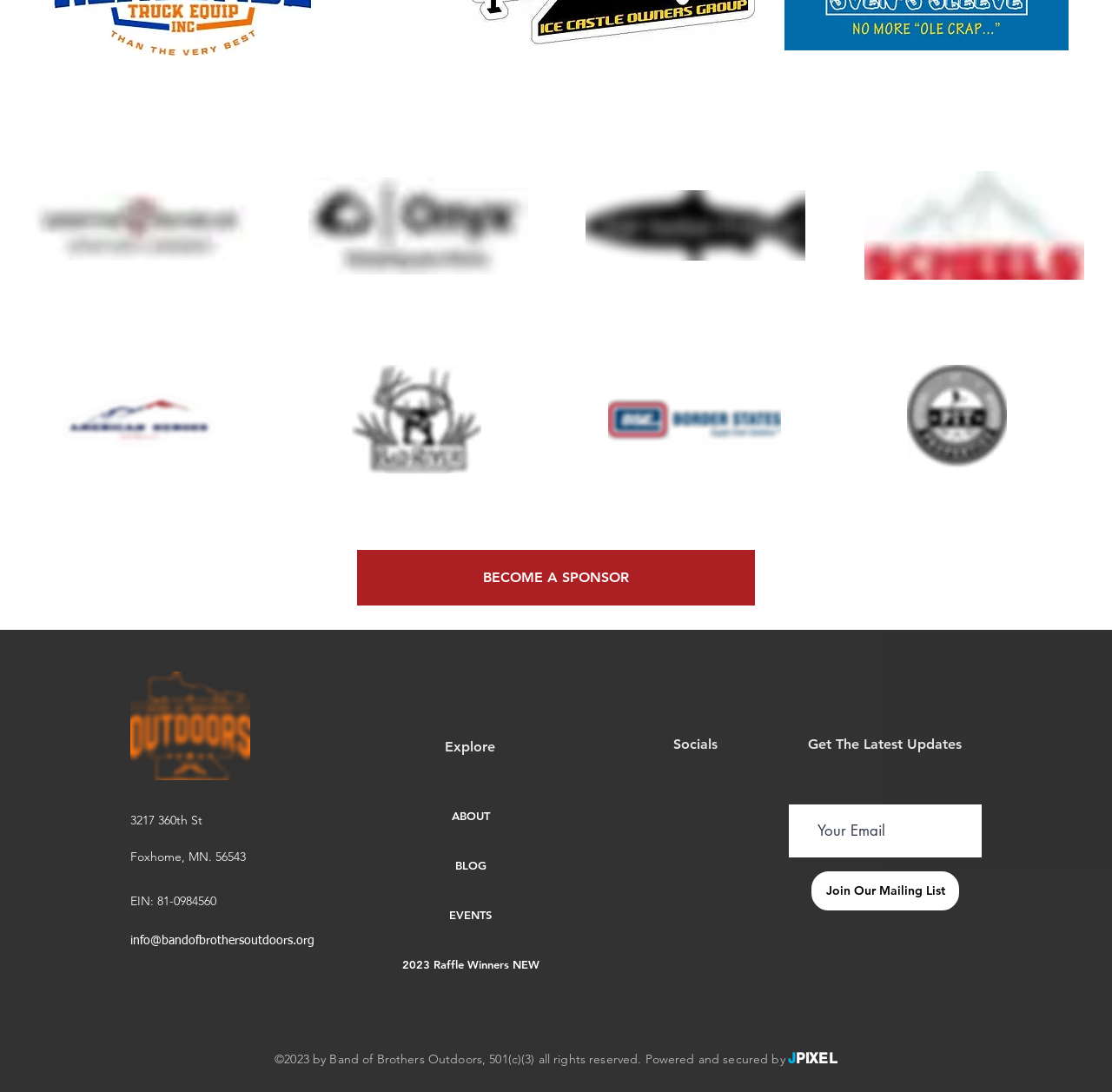Kindly respond to the following question with a single word or a brief phrase: 
What is the logo of Band of Brothers Outdoors?

Band of Brothers Outdoors-1-orange-SOURCE